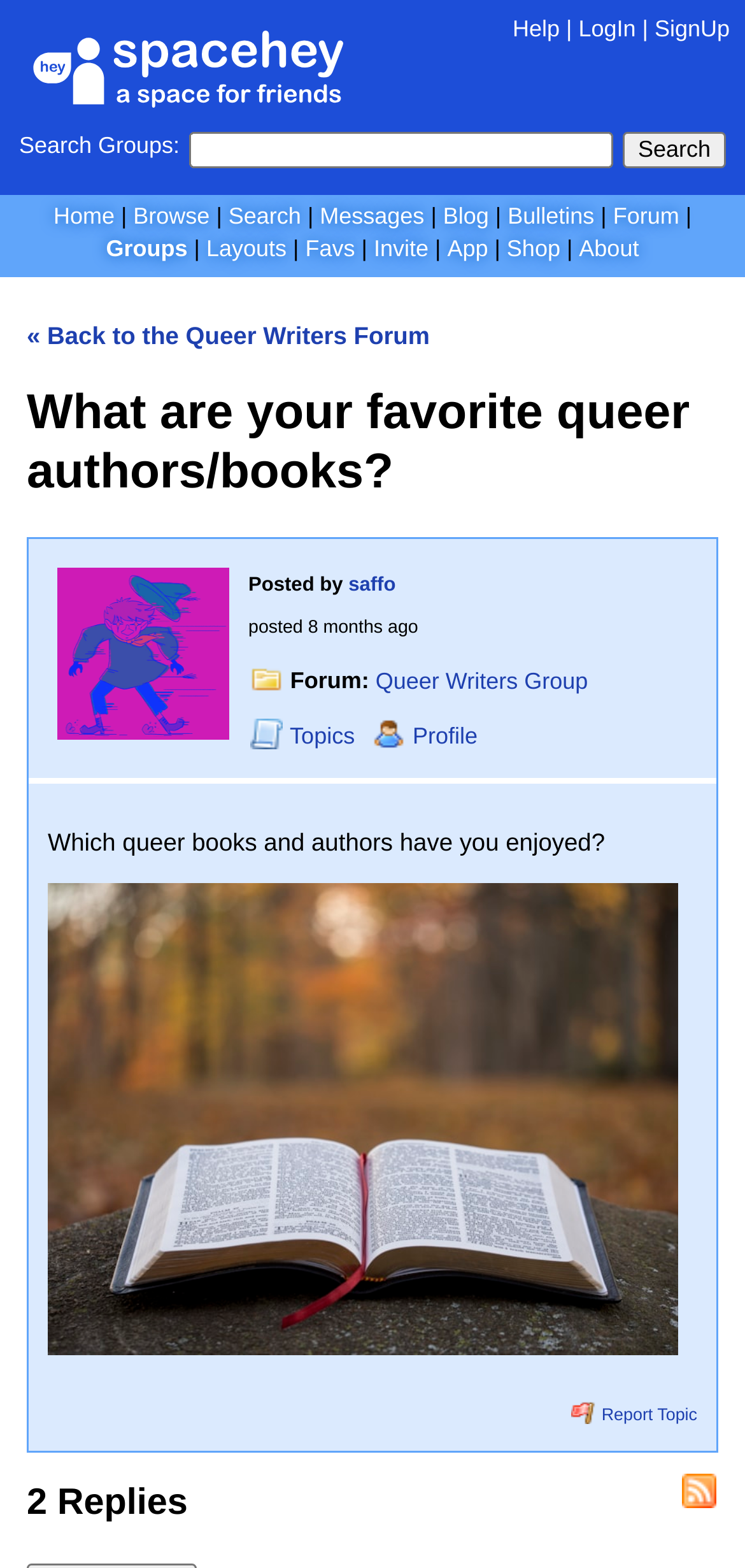What is the name of the group where the topic is posted?
Using the image as a reference, answer with just one word or a short phrase.

Queer Writers Group